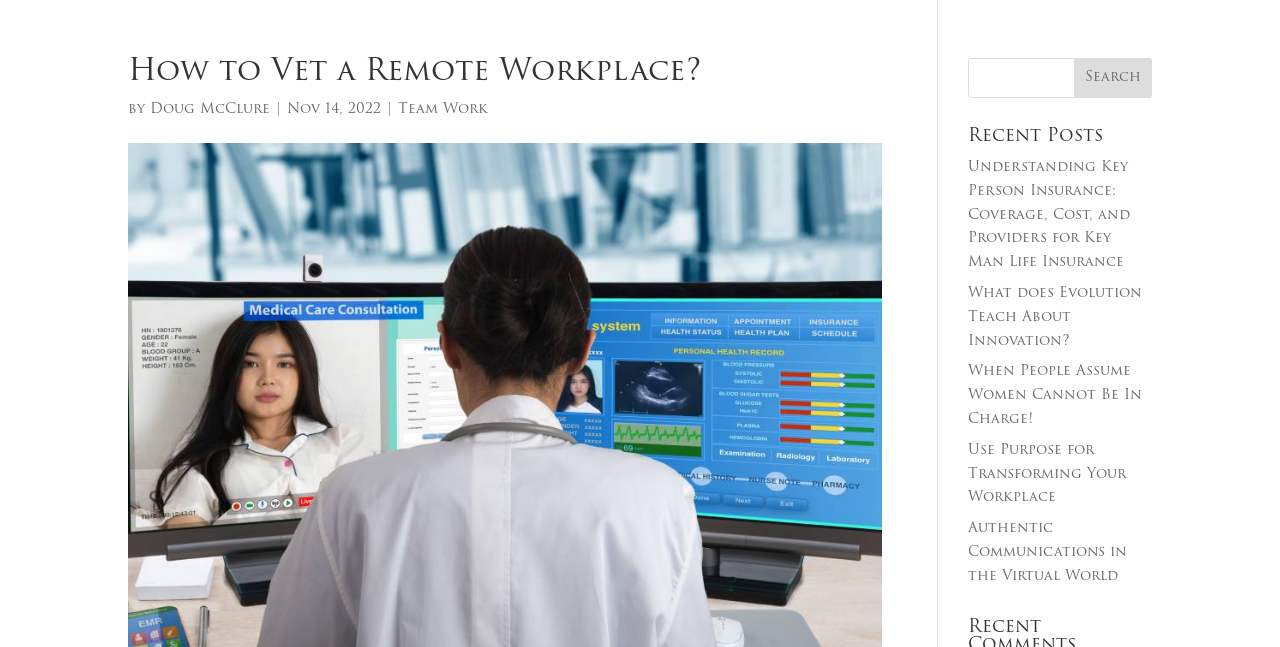Answer the question using only one word or a concise phrase: What is the purpose of the textbox in the top right corner?

Search